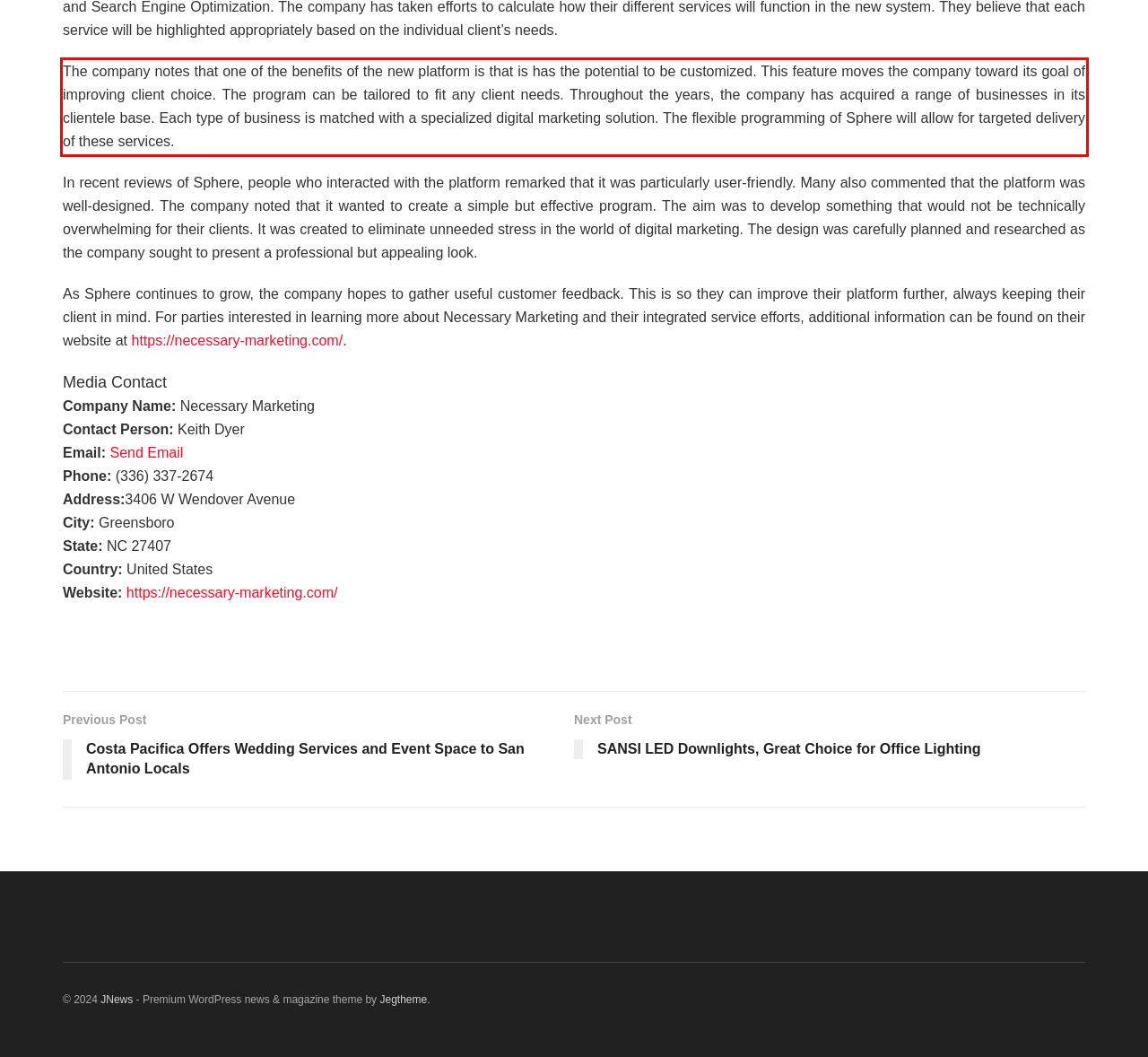The screenshot provided shows a webpage with a red bounding box. Apply OCR to the text within this red bounding box and provide the extracted content.

The company notes that one of the benefits of the new platform is that is has the potential to be customized. This feature moves the company toward its goal of improving client choice. The program can be tailored to fit any client needs. Throughout the years, the company has acquired a range of businesses in its clientele base. Each type of business is matched with a specialized digital marketing solution. The flexible programming of Sphere will allow for targeted delivery of these services.